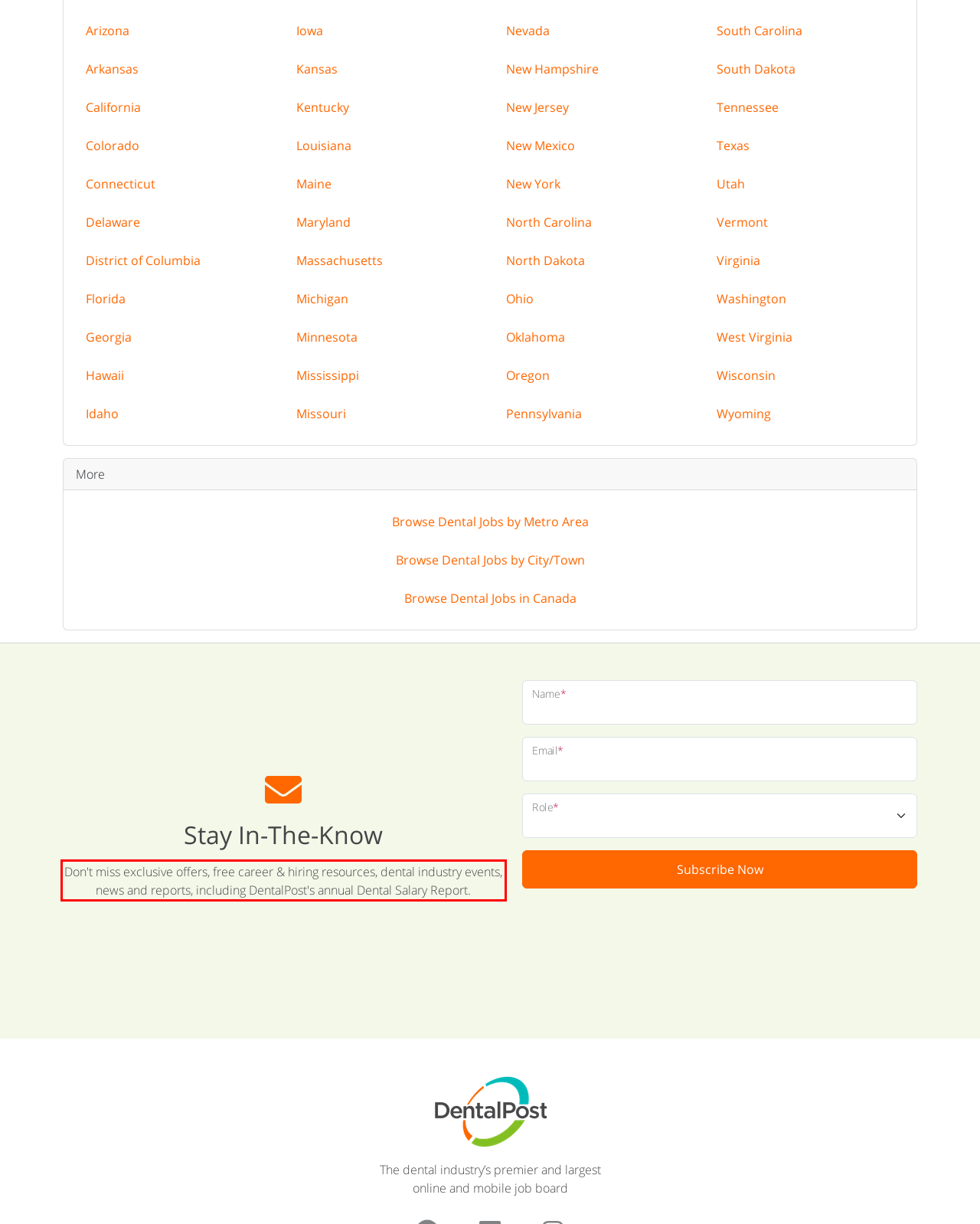Using the provided screenshot of a webpage, recognize the text inside the red rectangle bounding box by performing OCR.

Don't miss exclusive offers, free career & hiring resources, dental industry events, news and reports, including DentalPost's annual Dental Salary Report.